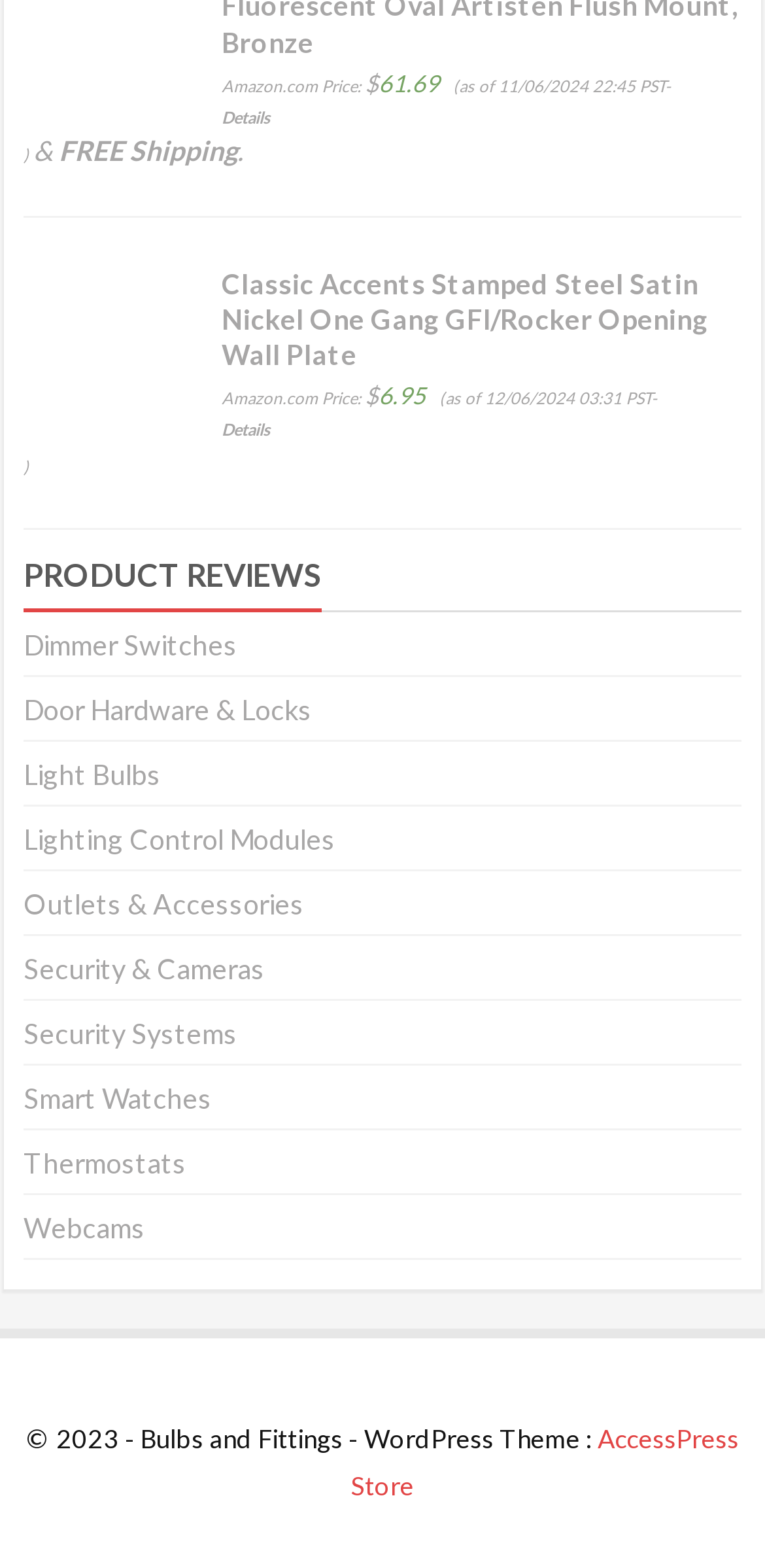Can you find the bounding box coordinates for the element to click on to achieve the instruction: "Explore Dimmer Switches"?

[0.031, 0.401, 0.31, 0.422]